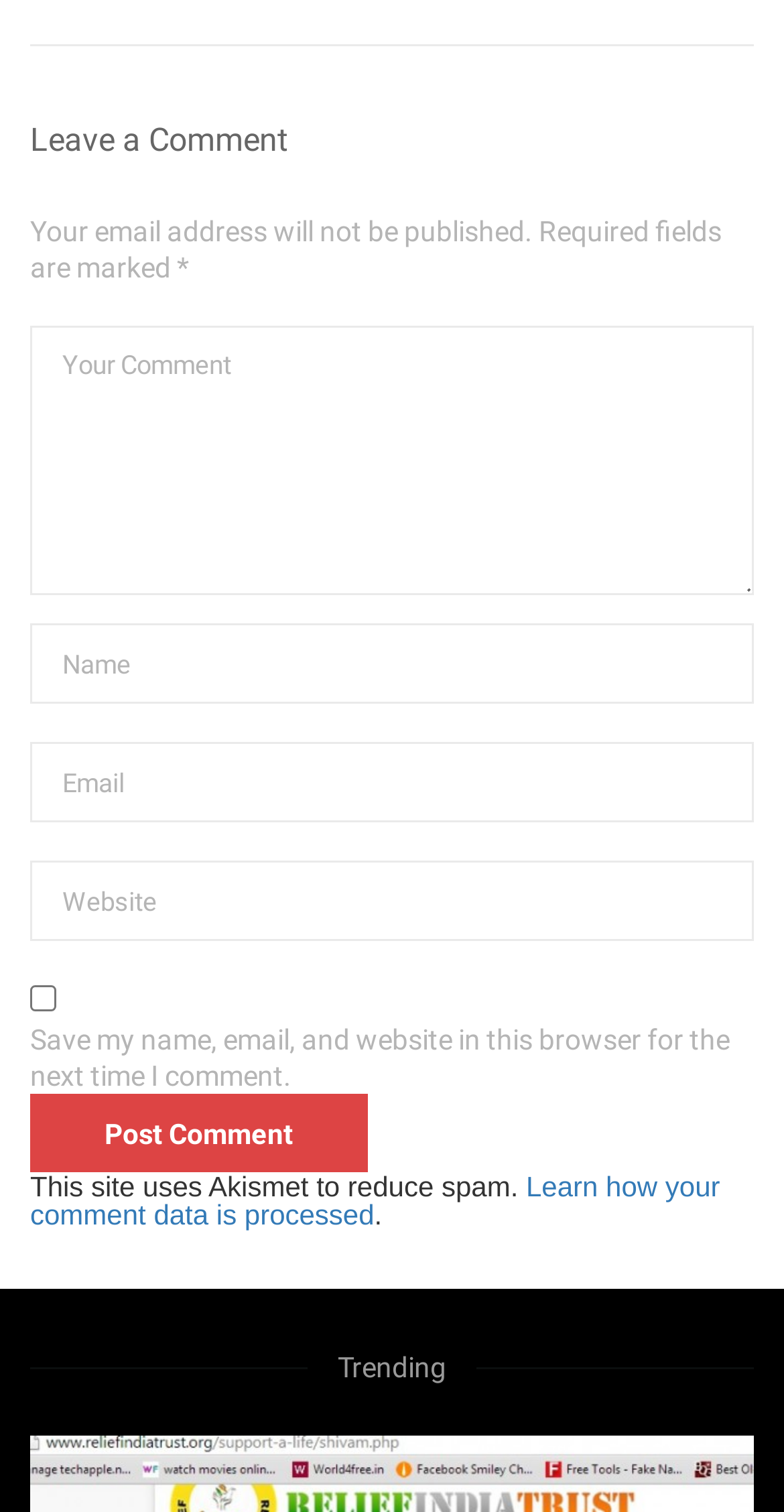Please answer the following question using a single word or phrase: 
What is the name of the spam reduction service used by this site?

Akismet